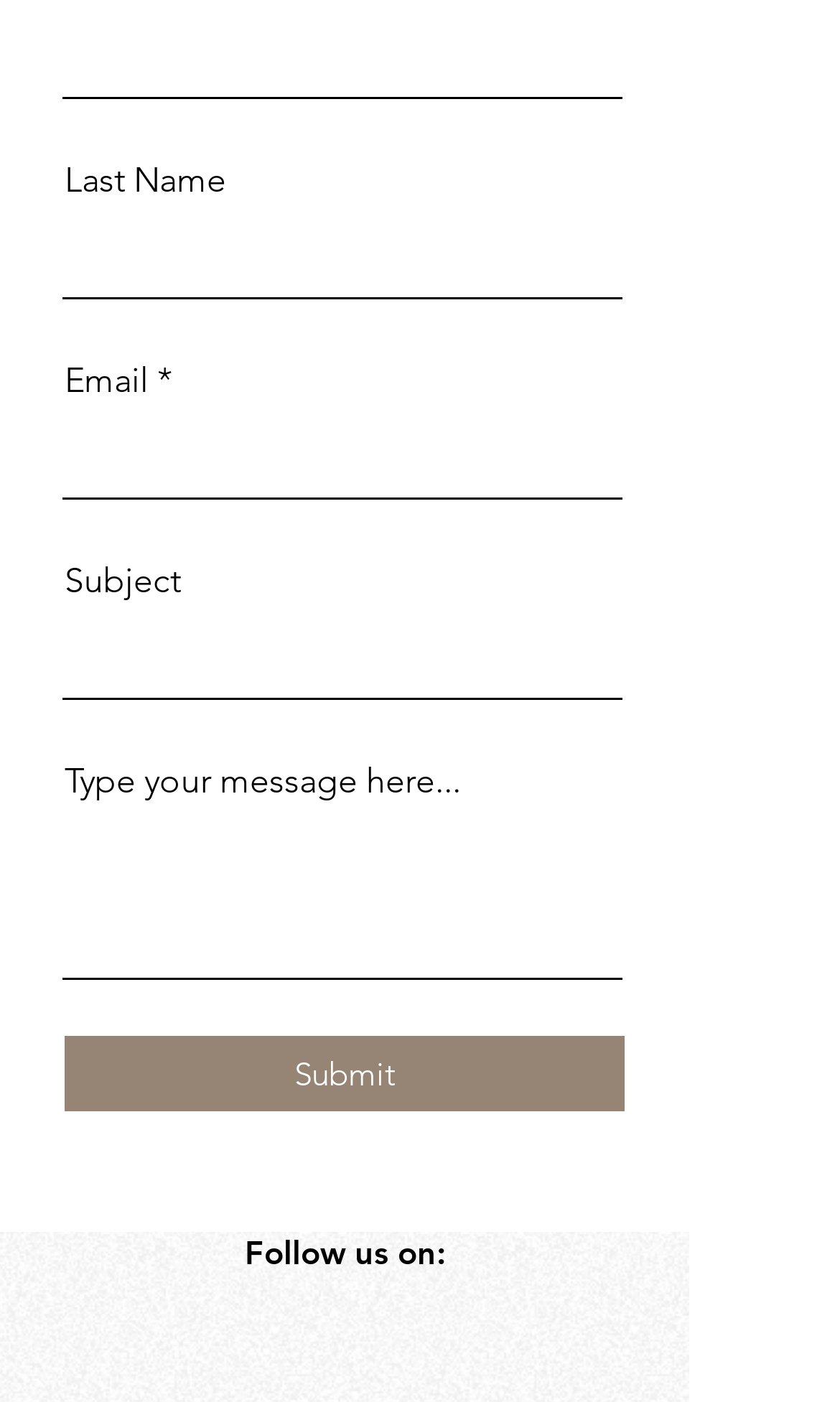Extract the bounding box of the UI element described as: "parent_node: Type your message here...".

[0.074, 0.571, 0.741, 0.699]